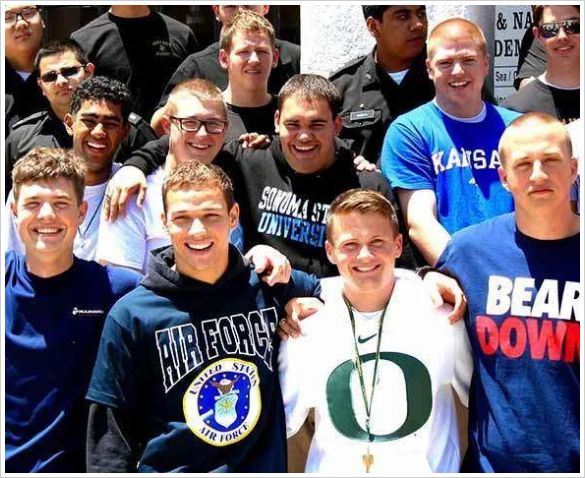Generate an elaborate caption for the given image.

This image captures a joyful group of teenage boys and young men, showcasing camaraderie and support among peers. They are standing closely together in a sunny outdoor setting, each wearing casual t-shirts and sweatshirts that reflect their personalities and affiliations, including a notable Air Force shirt and a University of Oregon shirt. Their broad smiles and relaxed poses communicate a sense of community and positivity, emphasizing the life-changing experiences they are likely encountering in a therapeutic setting. This image aligns with the overarching theme of life skills education, which is vital for helping troubled youths navigate challenges and develop essential skills for a successful transition into adulthood.